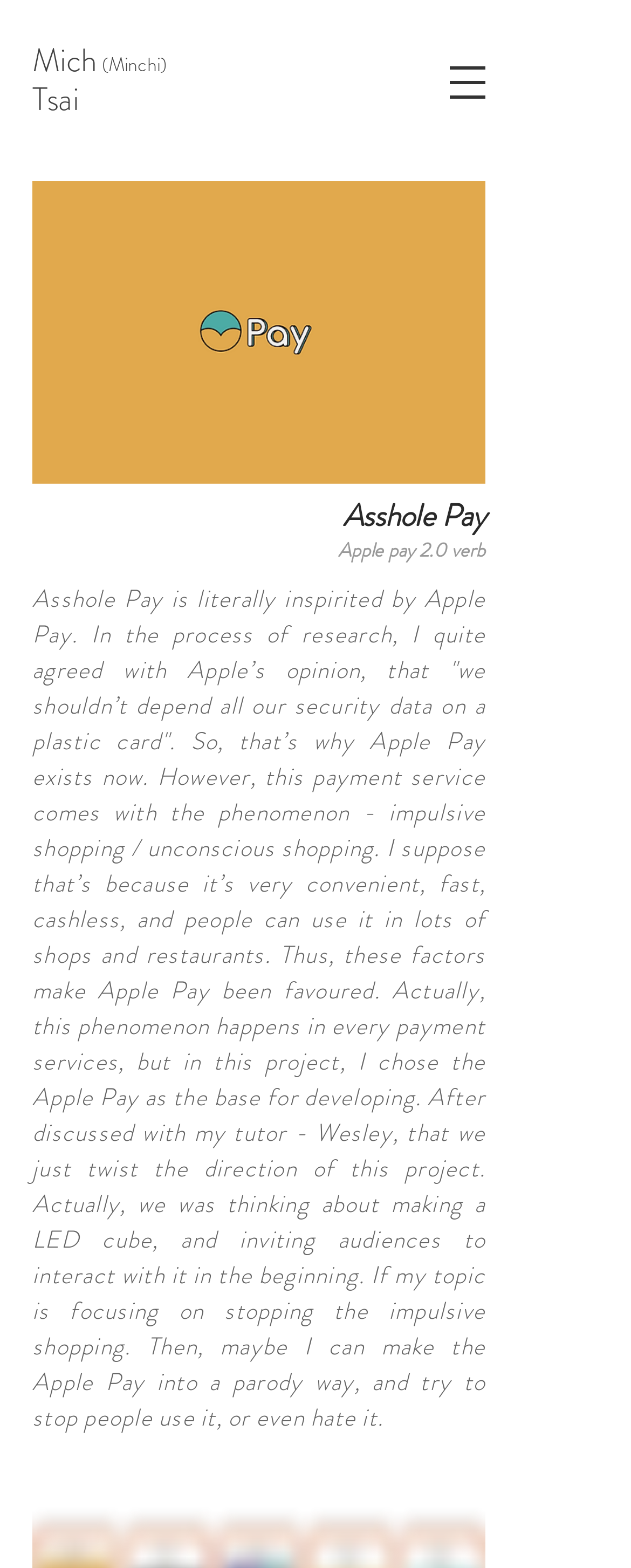Offer an in-depth caption of the entire webpage.

The webpage appears to be a personal project or blog post about a concept called "Asshole Pay", which is inspired by Apple Pay. At the top left of the page, there is a header section with the name "Mich" and "Minchi Tsai" written in a horizontal layout. 

Below the header section, there is a button to open a navigation menu located at the top right corner of the page. 

The main content of the page is divided into two sections. On the left side, there is an image that takes up most of the vertical space, with a caption or description that is not provided. The image is likely related to the project or concept being discussed.

On the right side of the image, there are two headings. The first heading reads "Asshole Pay Apple pay 2.0 verb", and the second heading is a long paragraph that discusses the inspiration behind the project, the issues with impulsive shopping, and the direction of the project. The text is quite lengthy and takes up most of the vertical space on the right side of the image.